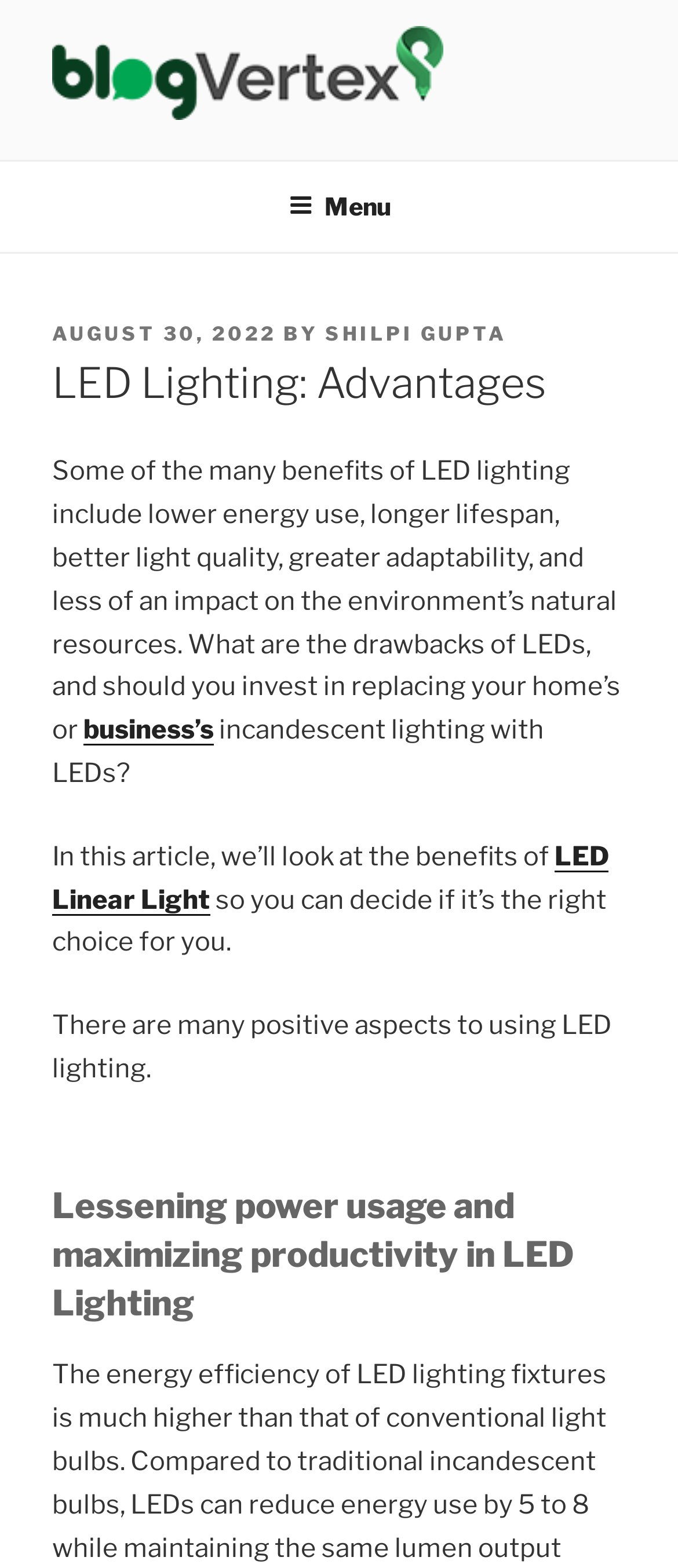Determine the primary headline of the webpage.

LED Lighting: Advantages